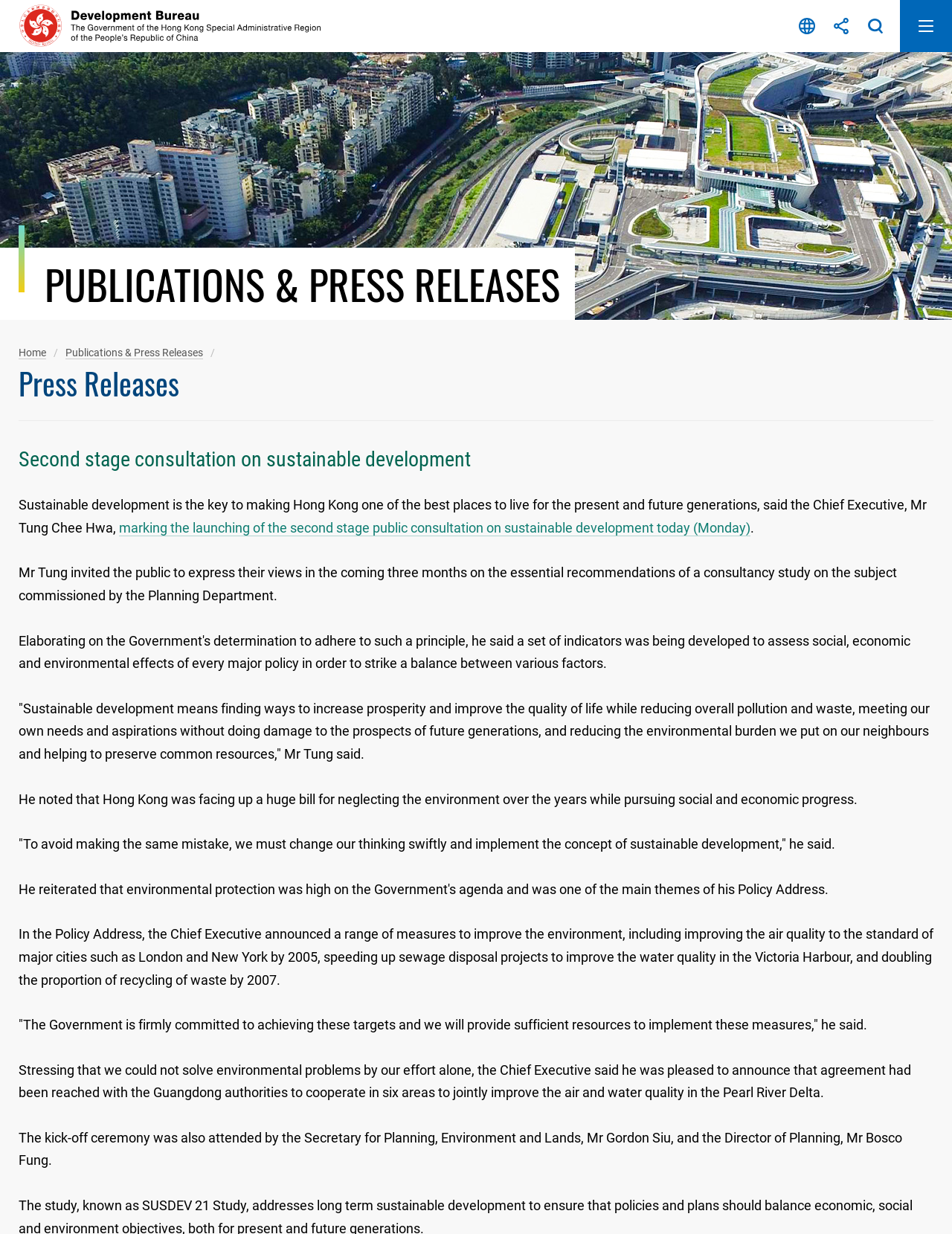Please locate the bounding box coordinates of the element that needs to be clicked to achieve the following instruction: "Open the mobile menu". The coordinates should be four float numbers between 0 and 1, i.e., [left, top, right, bottom].

[0.945, 0.0, 1.0, 0.042]